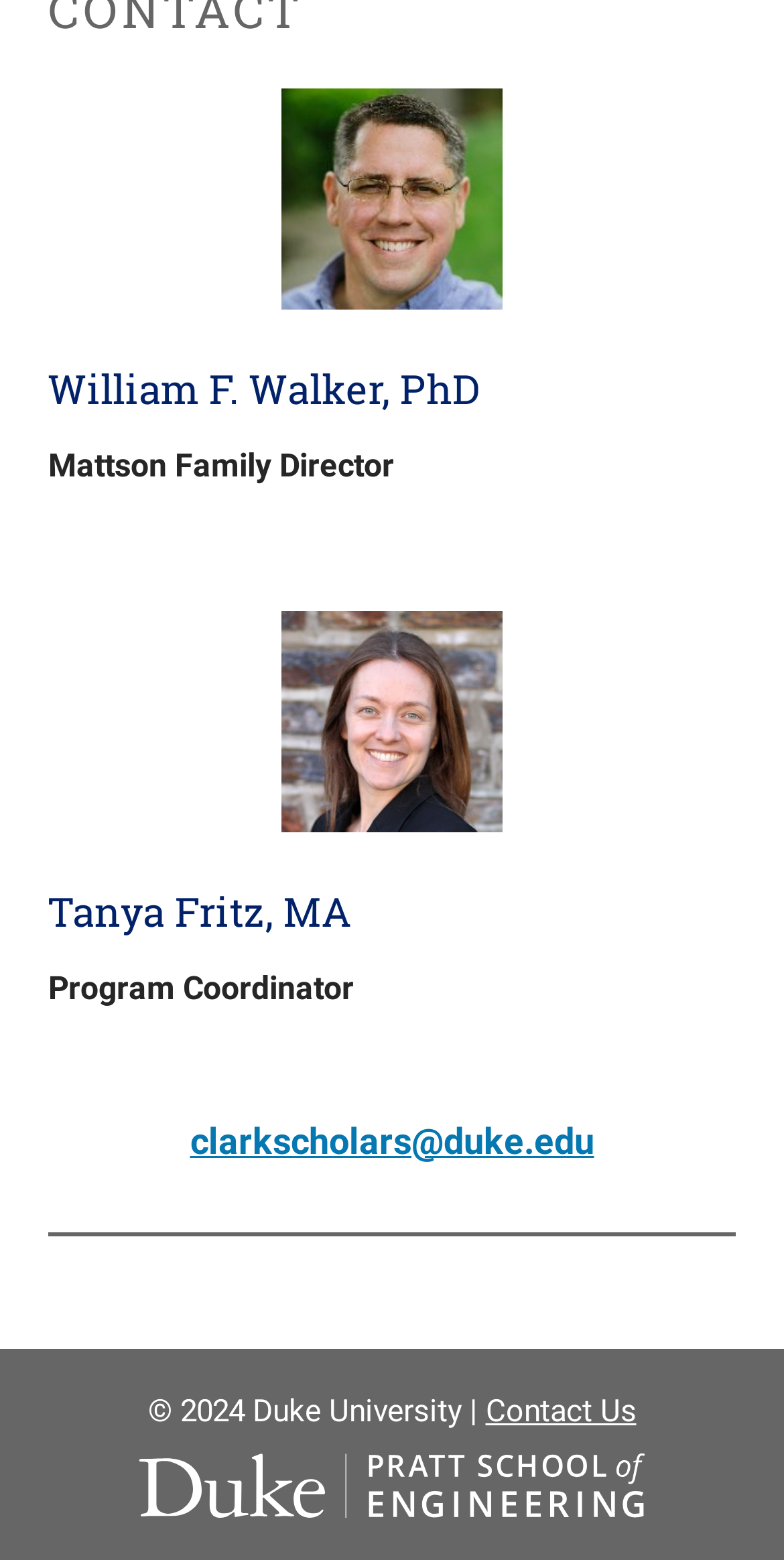What is the title of Tanya Fritz's position?
Analyze the image and deliver a detailed answer to the question.

By looking at the webpage, I can see that Tanya Fritz's position is described as 'Program Coordinator' in a StaticText element below her name and image.